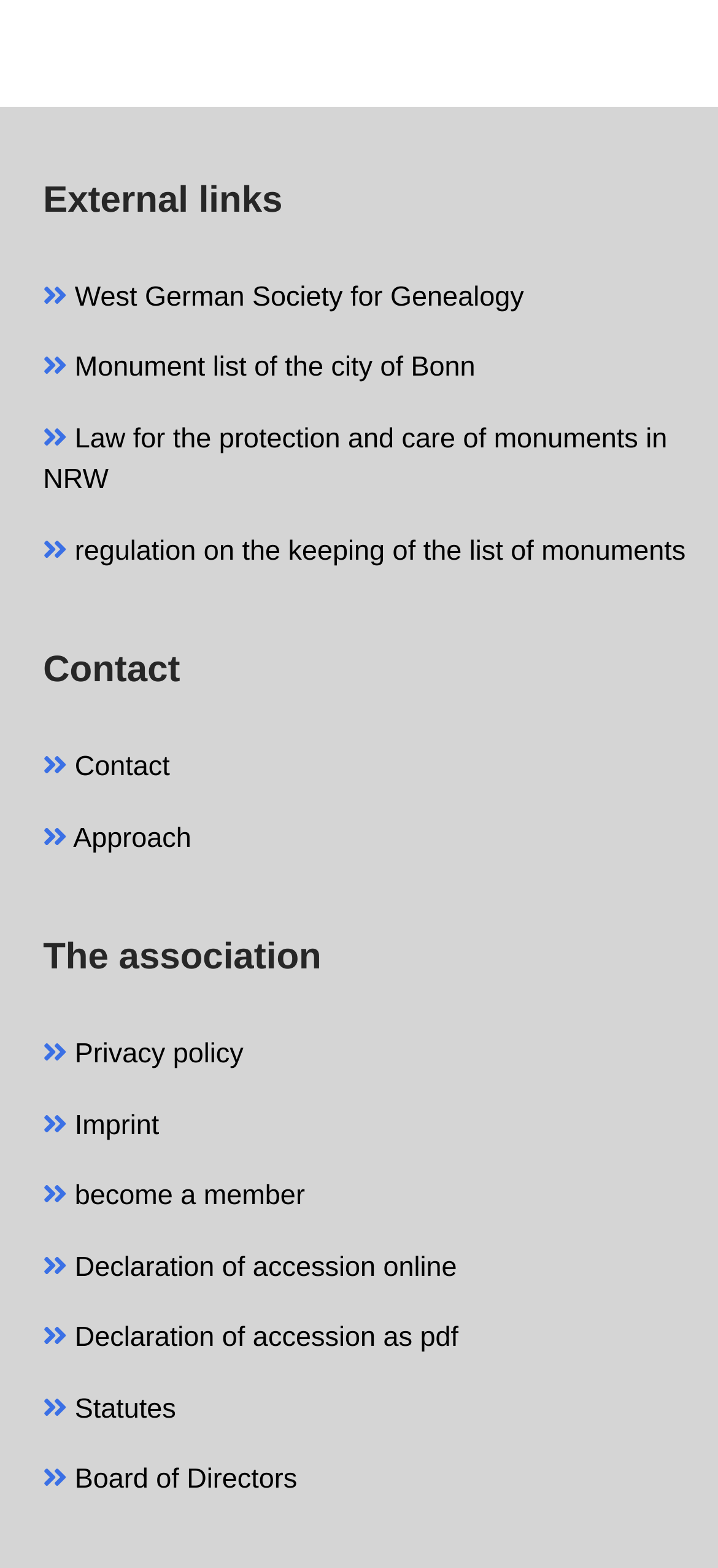Determine the bounding box for the UI element described here: "become a member".

[0.06, 0.753, 0.425, 0.796]